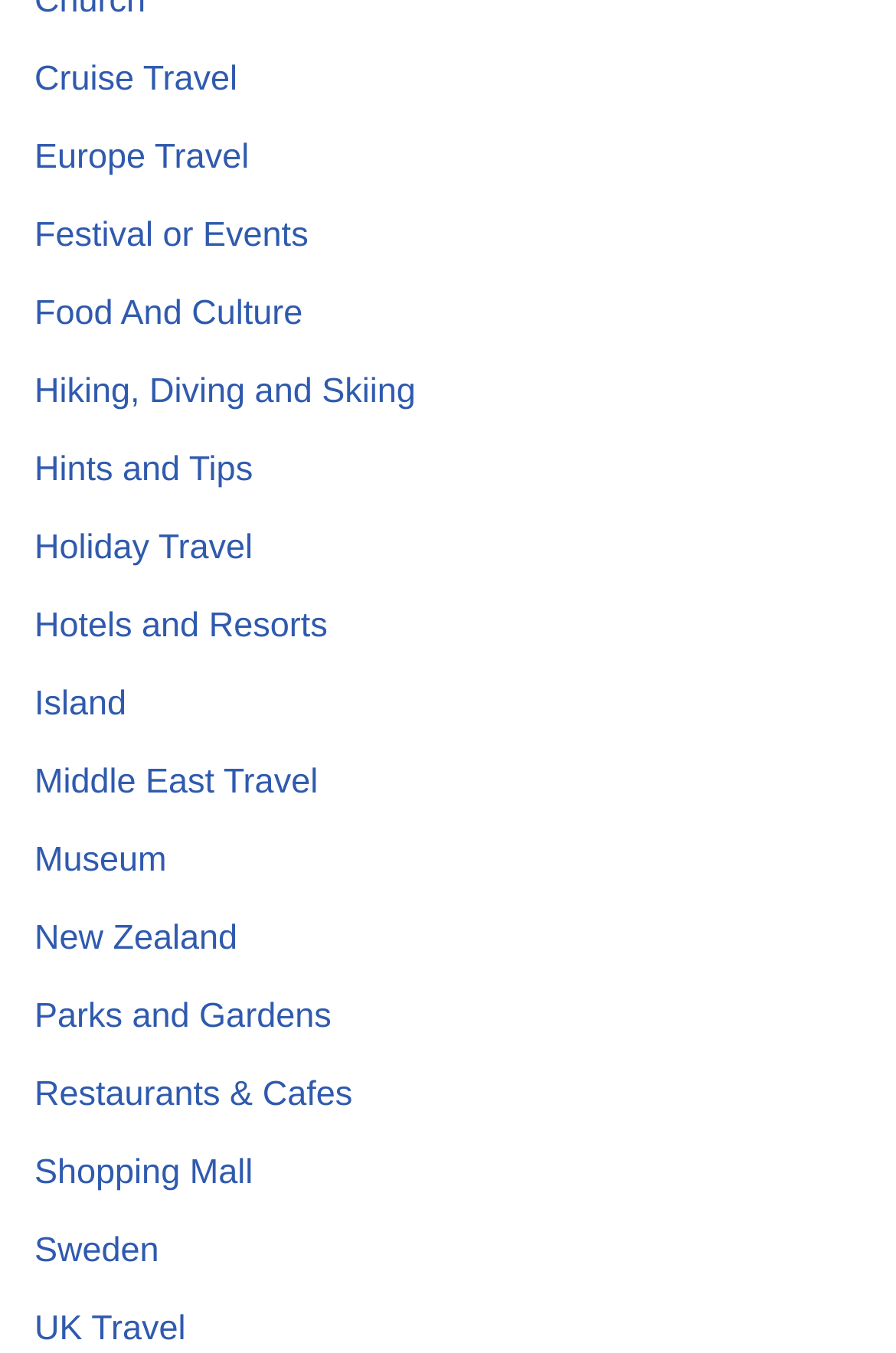Analyze the image and answer the question with as much detail as possible: 
What type of activity is mentioned in the sixth link?

The sixth link on the webpage is 'Hiking, Diving and Skiing', which suggests that the webpage provides information about adventure travel and tourism, and this link specifically focuses on these three activities.